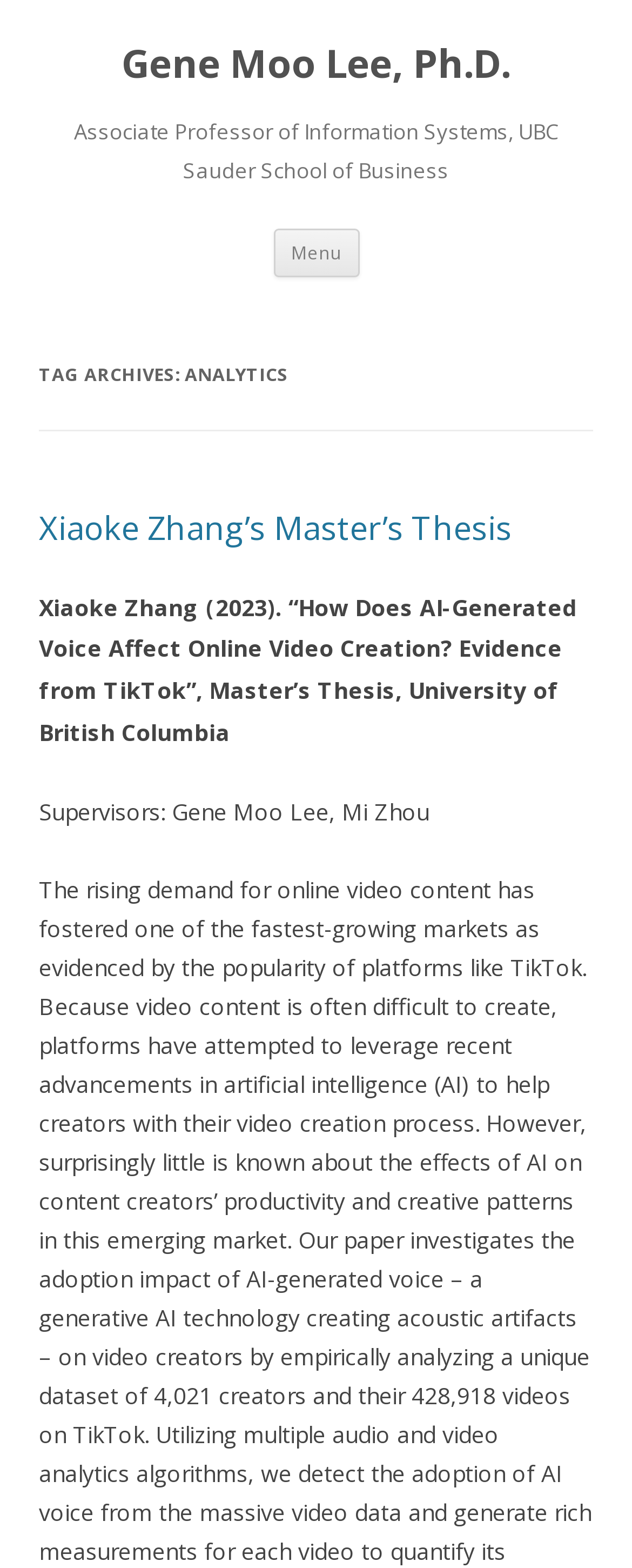Offer a thorough description of the webpage.

The webpage is about Gene Moo Lee, Ph.D., an Associate Professor of Information Systems at UBC Sauder School of Business. At the top-left corner, there is a heading with the professor's name, which is also a link. Below it, there is another heading that describes his position.

To the right of the professor's name, there is a button labeled "Menu". Next to the button, there is a link that says "Skip to content". 

Below these elements, there is a section with a heading that says "TAG ARCHIVES: ANALYTICS". Under this heading, there are two subheadings. The first one is about Xiaoke Zhang's Master's Thesis, which is also a link. The second subheading is a longer text that describes the thesis, including the title, author, and supervisors. The supervisors' names, Gene Moo Lee and Mi Zhou, are mentioned at the bottom of this section.